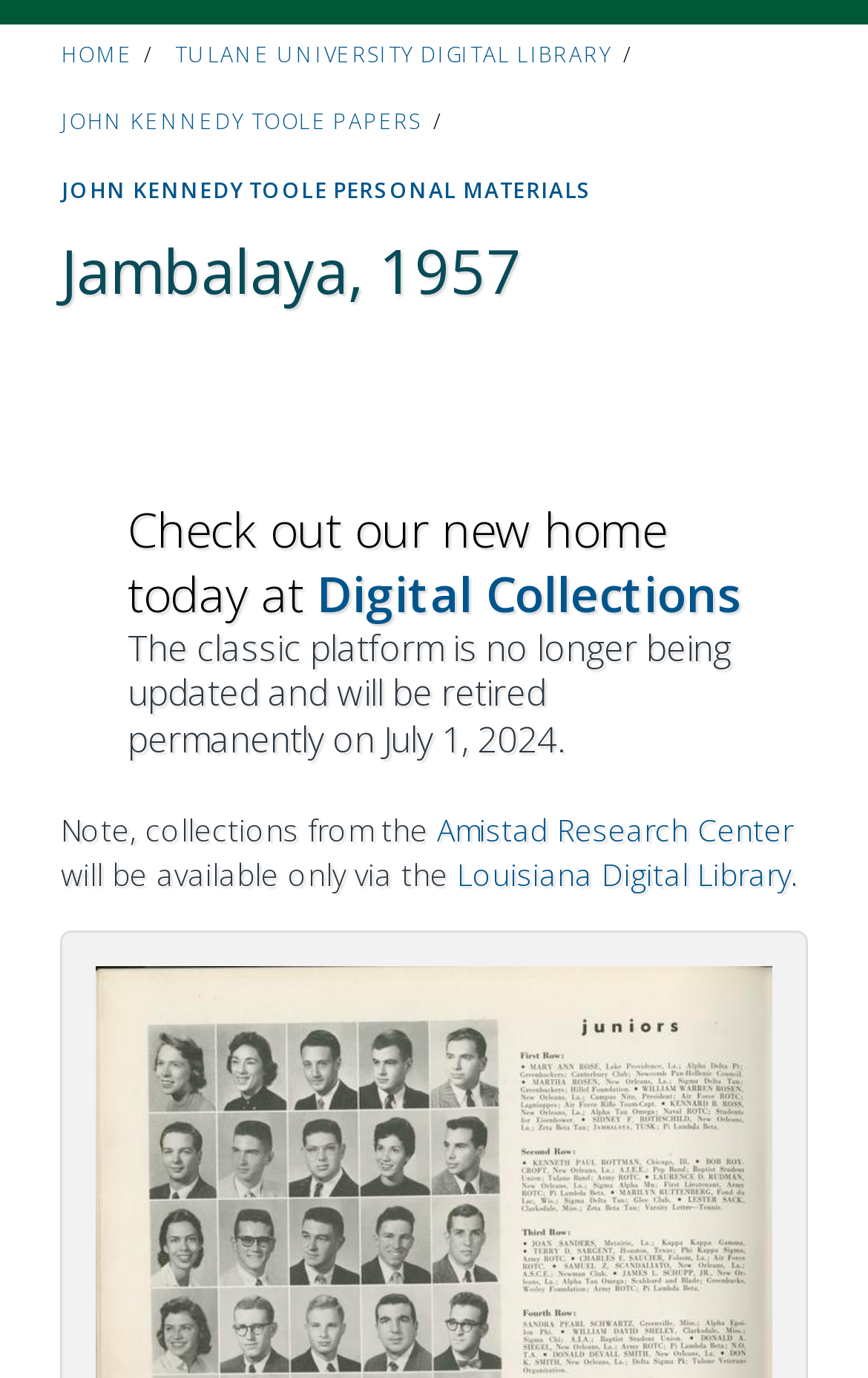Identify the bounding box for the UI element described as: "Amistad Research Center". Ensure the coordinates are four float numbers between 0 and 1, formatted as [left, top, right, bottom].

[0.503, 0.586, 0.913, 0.616]